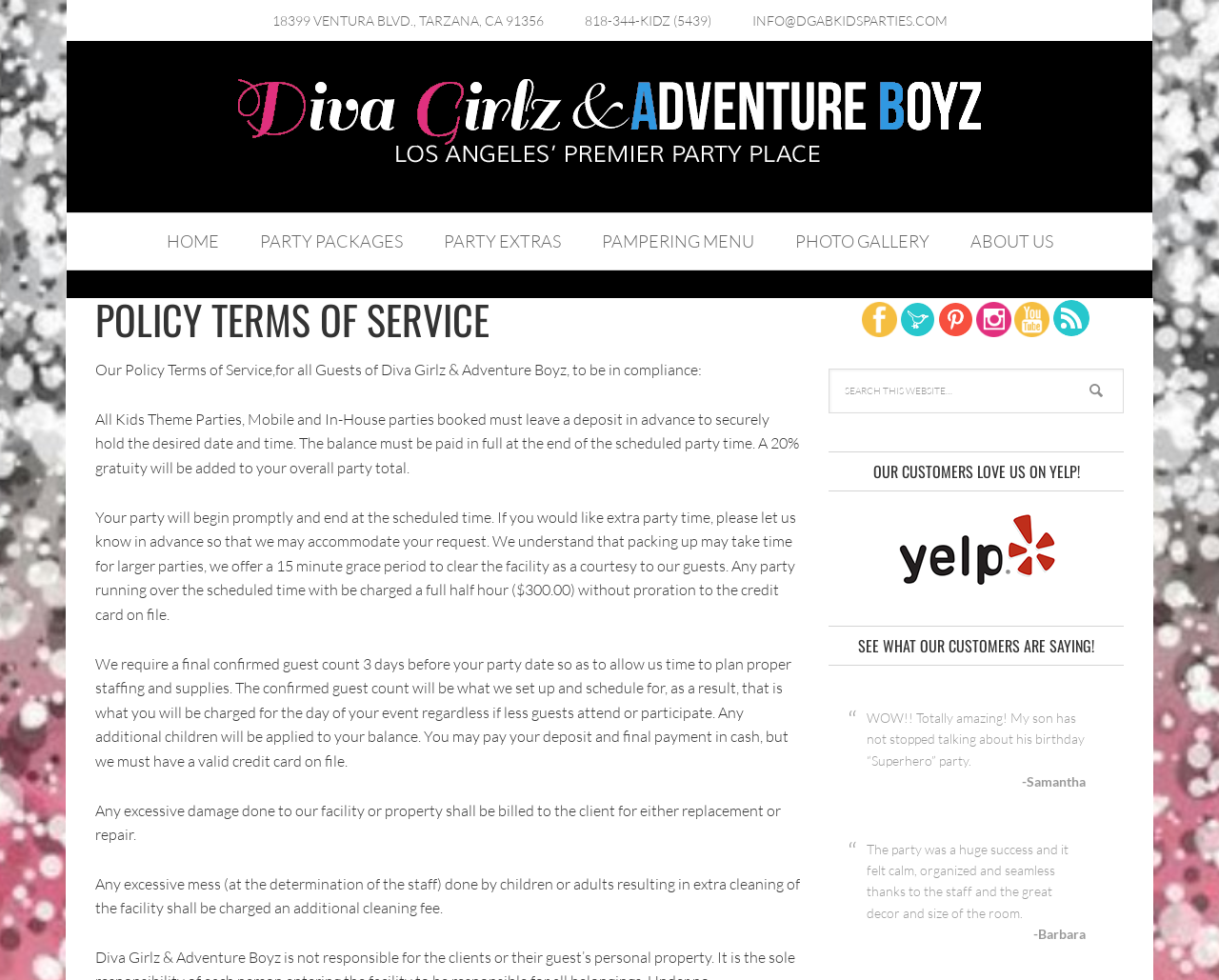Locate the bounding box coordinates of the item that should be clicked to fulfill the instruction: "Search for properties".

None